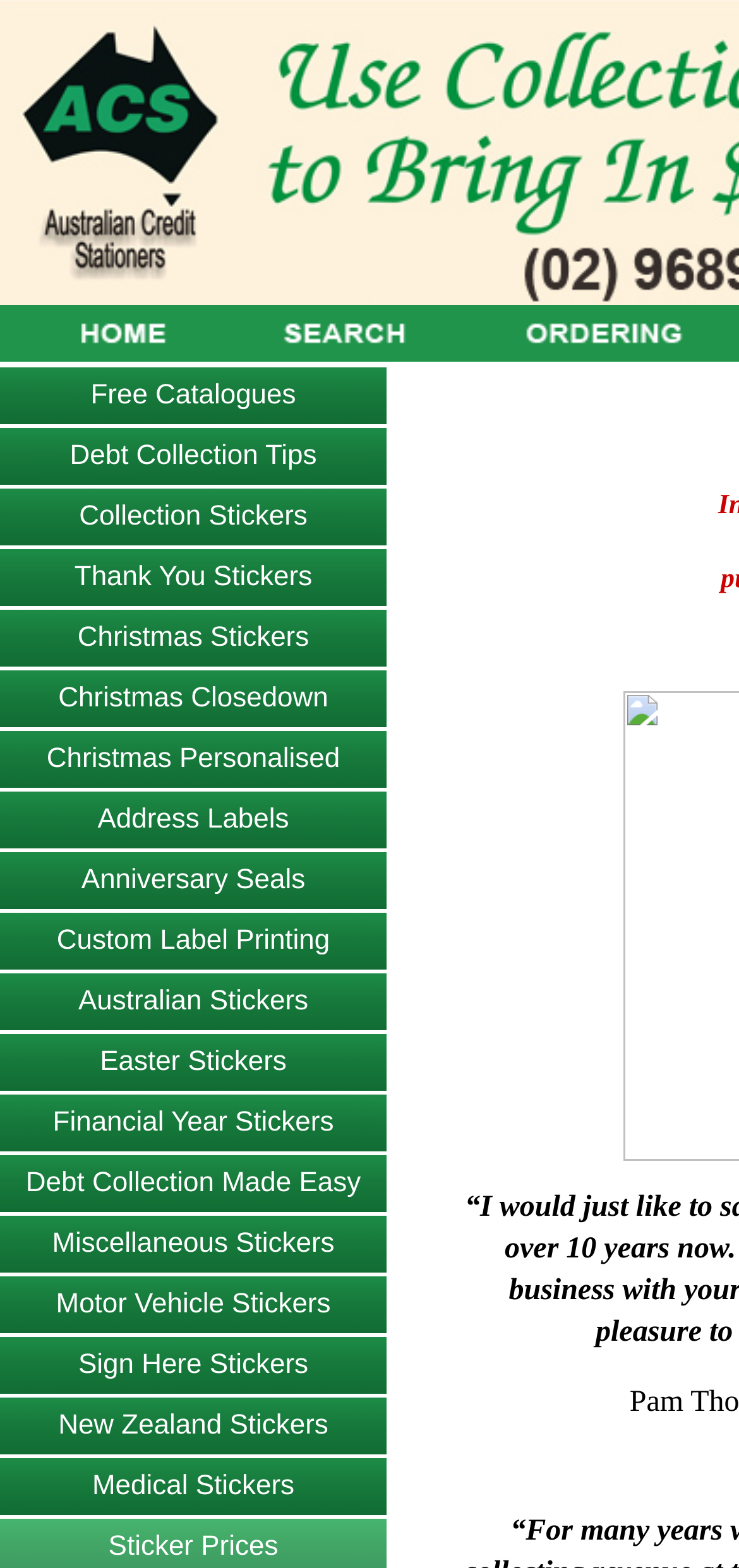Please determine the bounding box of the UI element that matches this description: Christmas Closedown. The coordinates should be given as (top-left x, top-left y, bottom-right x, bottom-right y), with all values between 0 and 1.

[0.079, 0.436, 0.444, 0.455]